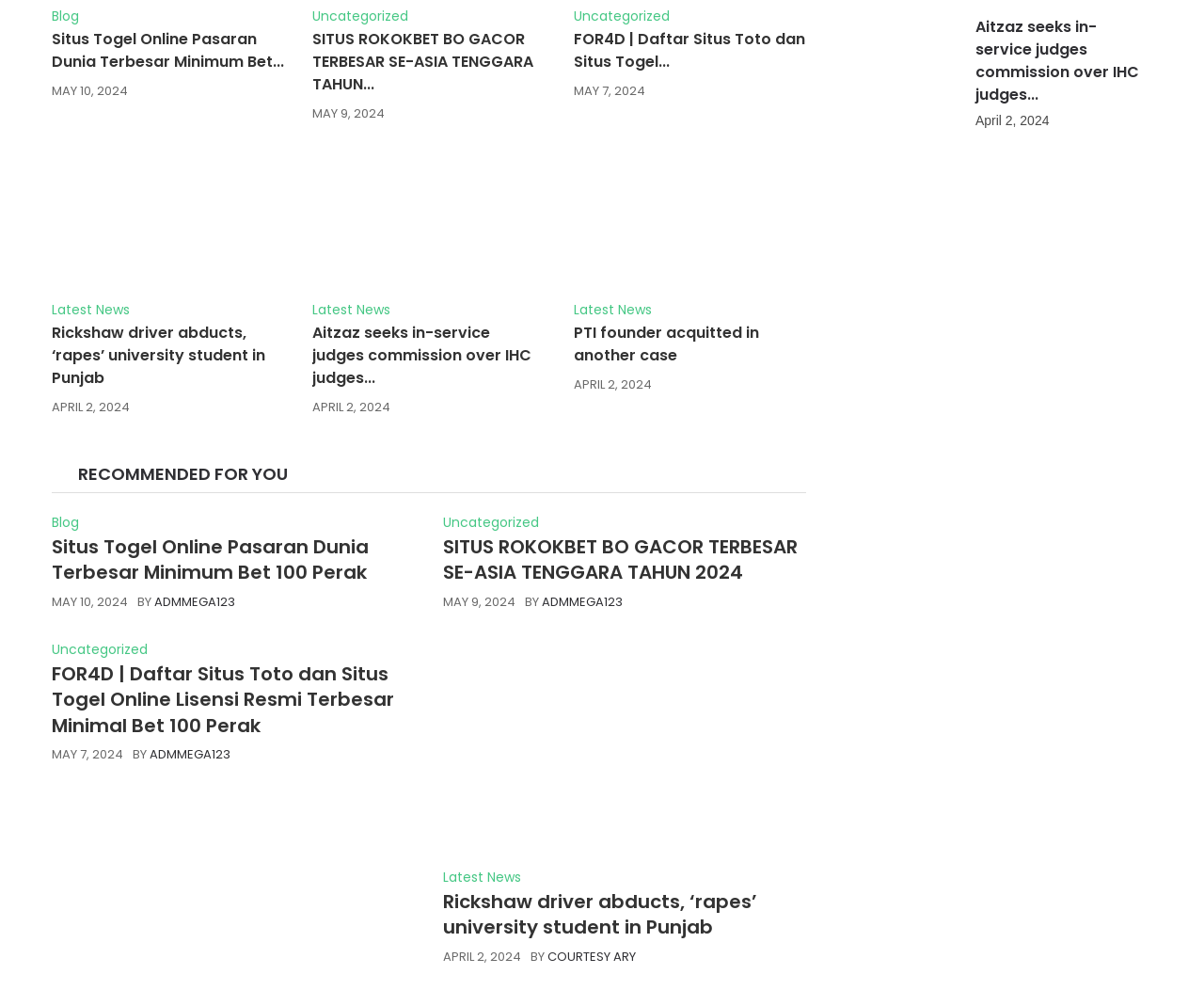Please mark the bounding box coordinates of the area that should be clicked to carry out the instruction: "Read more about Aitzaz seeks in-service judges commission over IHC judges letter".

[0.26, 0.15, 0.453, 0.288]